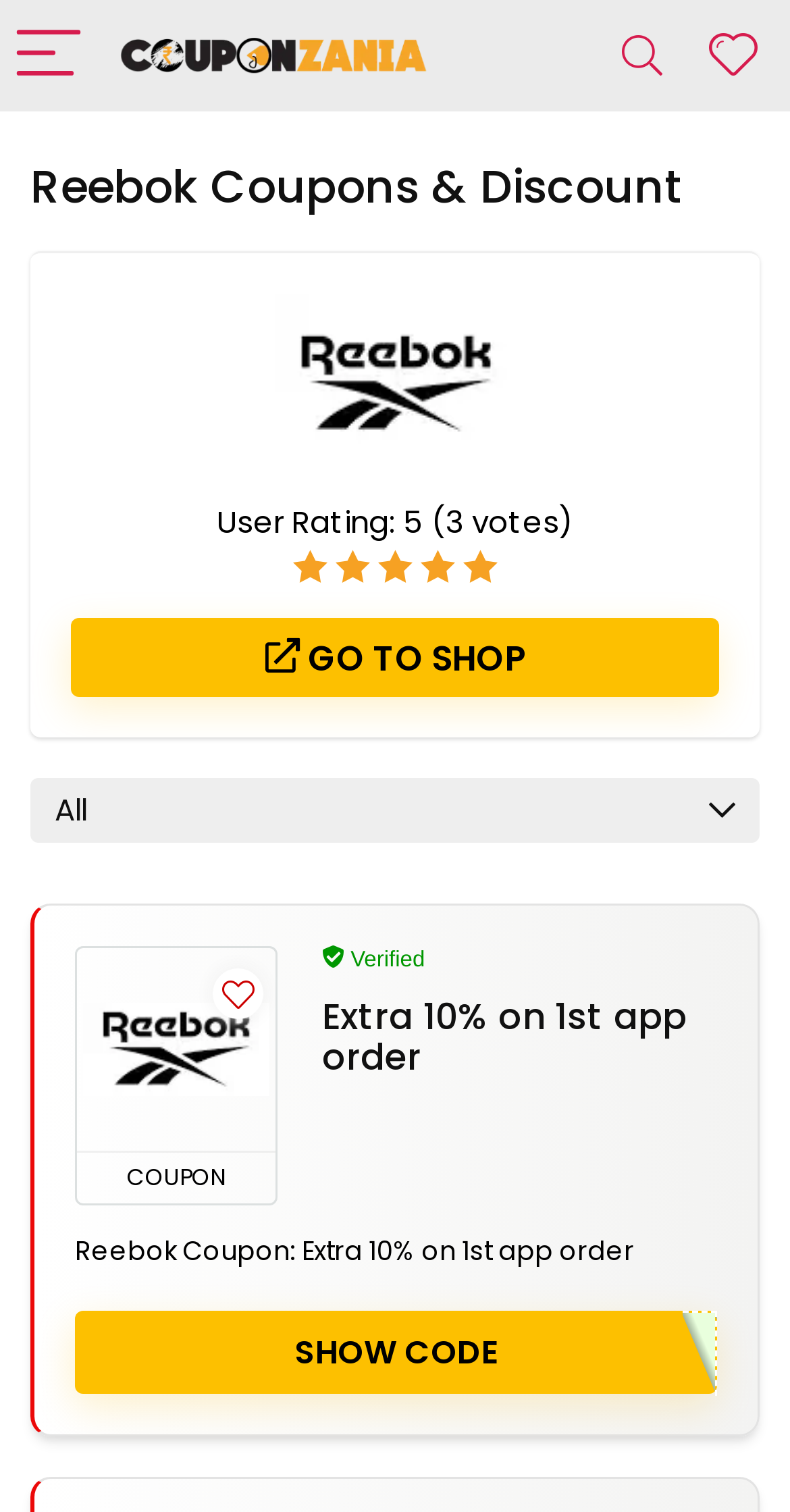Offer an in-depth caption of the entire webpage.

The webpage is about Reebok coupons and discounts, offering a range of athletic footwear, apparel, and accessories for peak performance and style. 

At the top left corner, there is a "Menu" button accompanied by two images, one of which is the CouponZania logo. On the top right corner, there is a "Search" button and a "Wishlist" link. 

Below the top navigation bar, the main heading "Reebok Coupons & Discount" is prominently displayed, followed by a large Reebok logo. 

To the left of the Reebok logo, there is a user rating section, which shows a rating of 5 out of 5, based on 3 votes. 

Below the user rating section, there is a prominent call-to-action button "GO TO SHOP" with an arrow icon. 

The main content of the webpage is a list of coupons, with the first coupon being "Reebok Coupon: Extra 10% on 1st app order". This coupon is accompanied by an image and has a "Verified" label. The coupon details are displayed in a heading, and there is a "SHOW CODE" button below it.